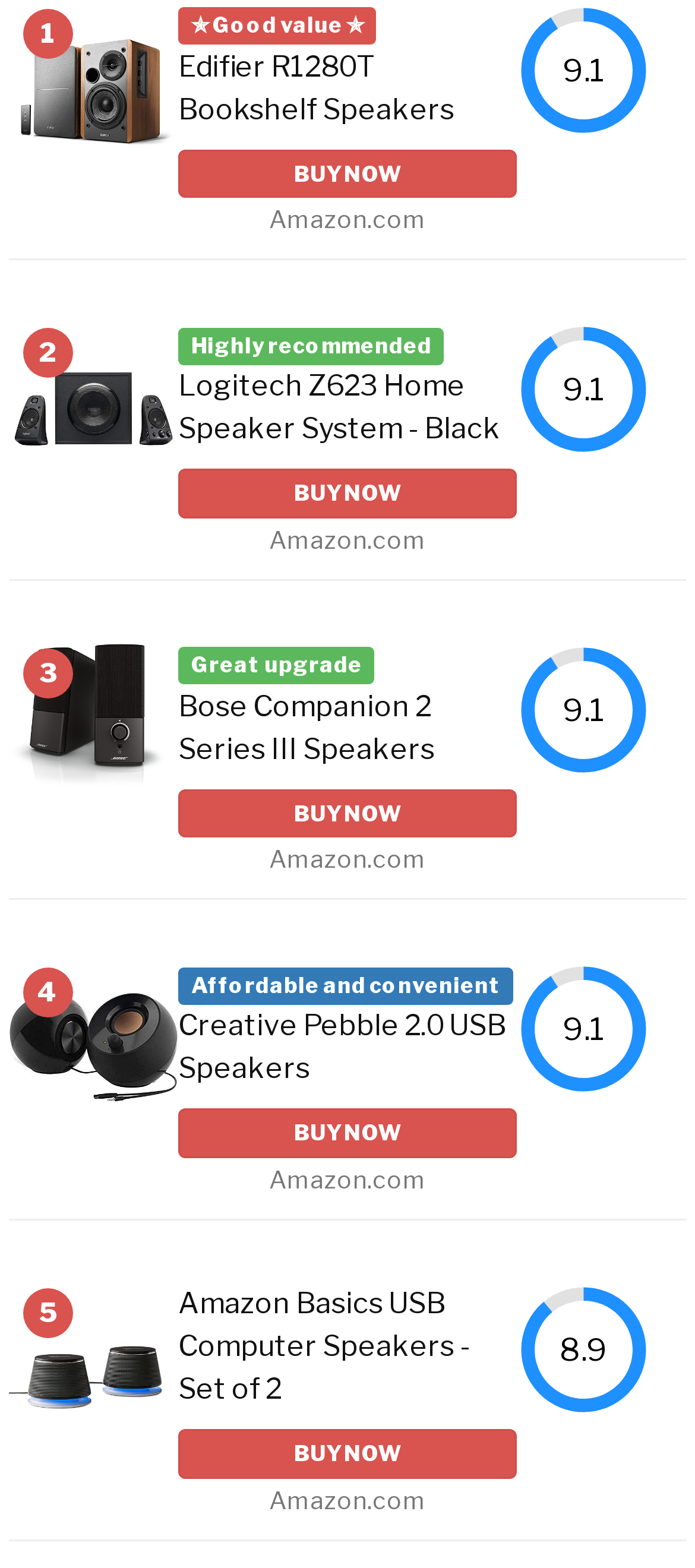Identify the bounding box coordinates of the region that needs to be clicked to carry out this instruction: "Buy 'Logitech Z623 Home Speaker System - Black' now". Provide these coordinates as four float numbers ranging from 0 to 1, i.e., [left, top, right, bottom].

[0.256, 0.299, 0.744, 0.33]